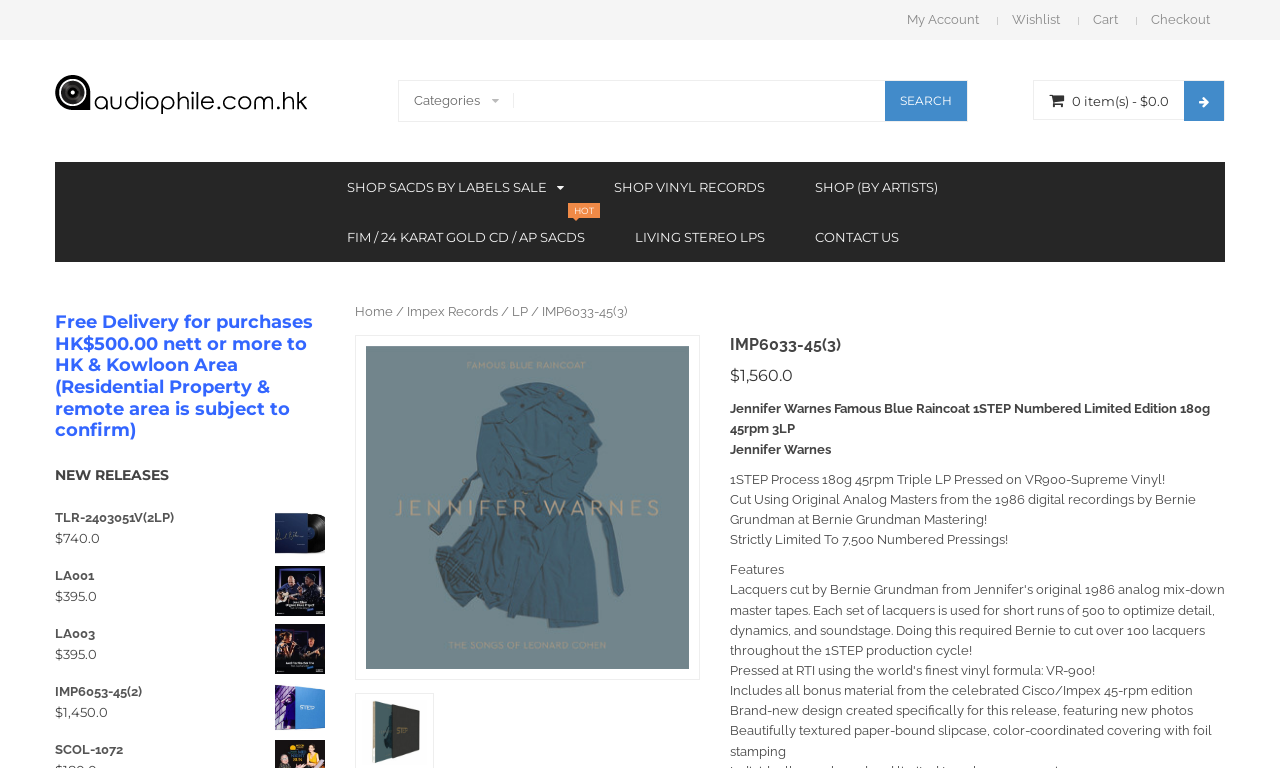What is the price of Jennifer Warnes Famous Blue Raincoat?
Using the image as a reference, answer with just one word or a short phrase.

$1,560.0